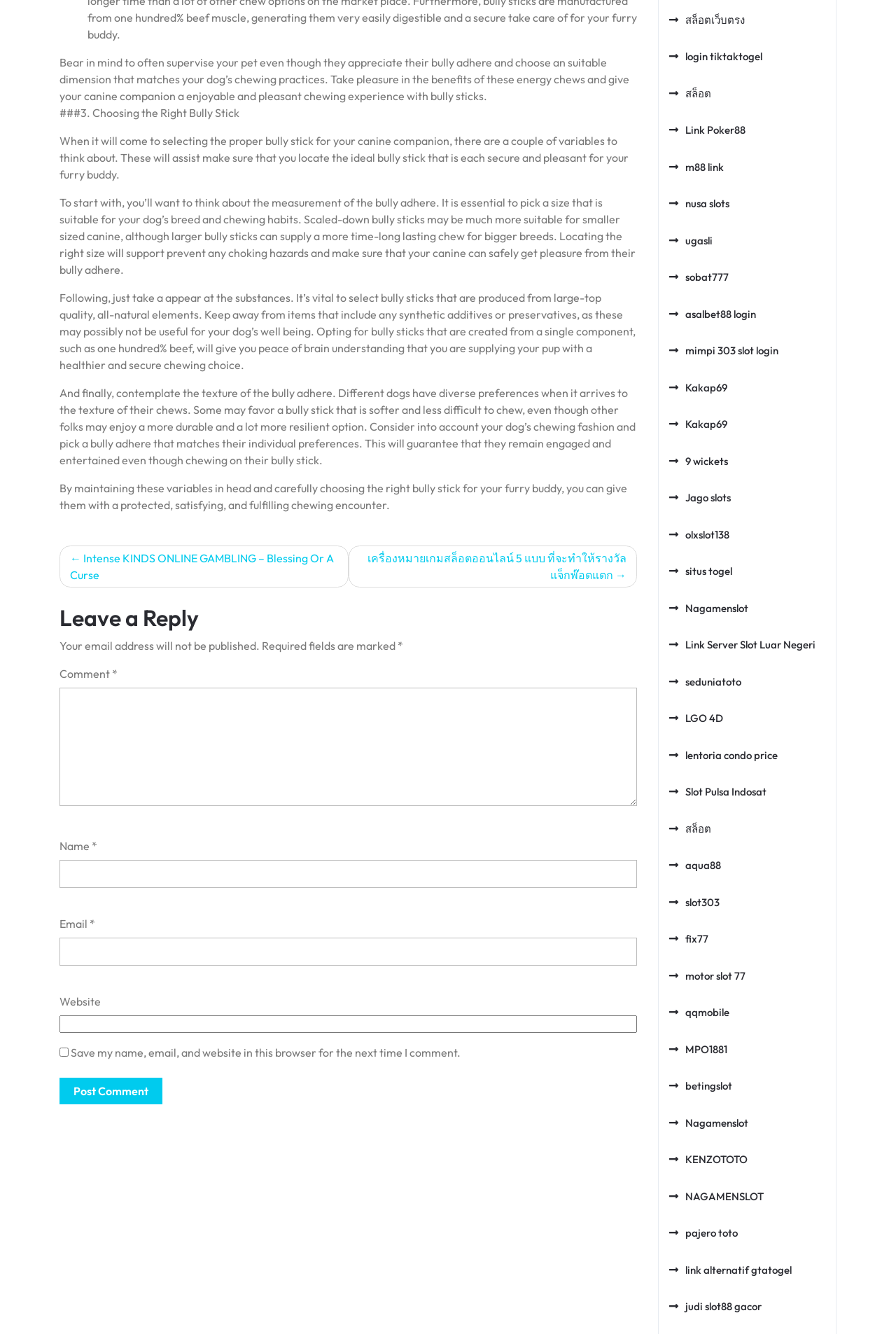Provide a short answer using a single word or phrase for the following question: 
What is the topic of the article?

Bully sticks